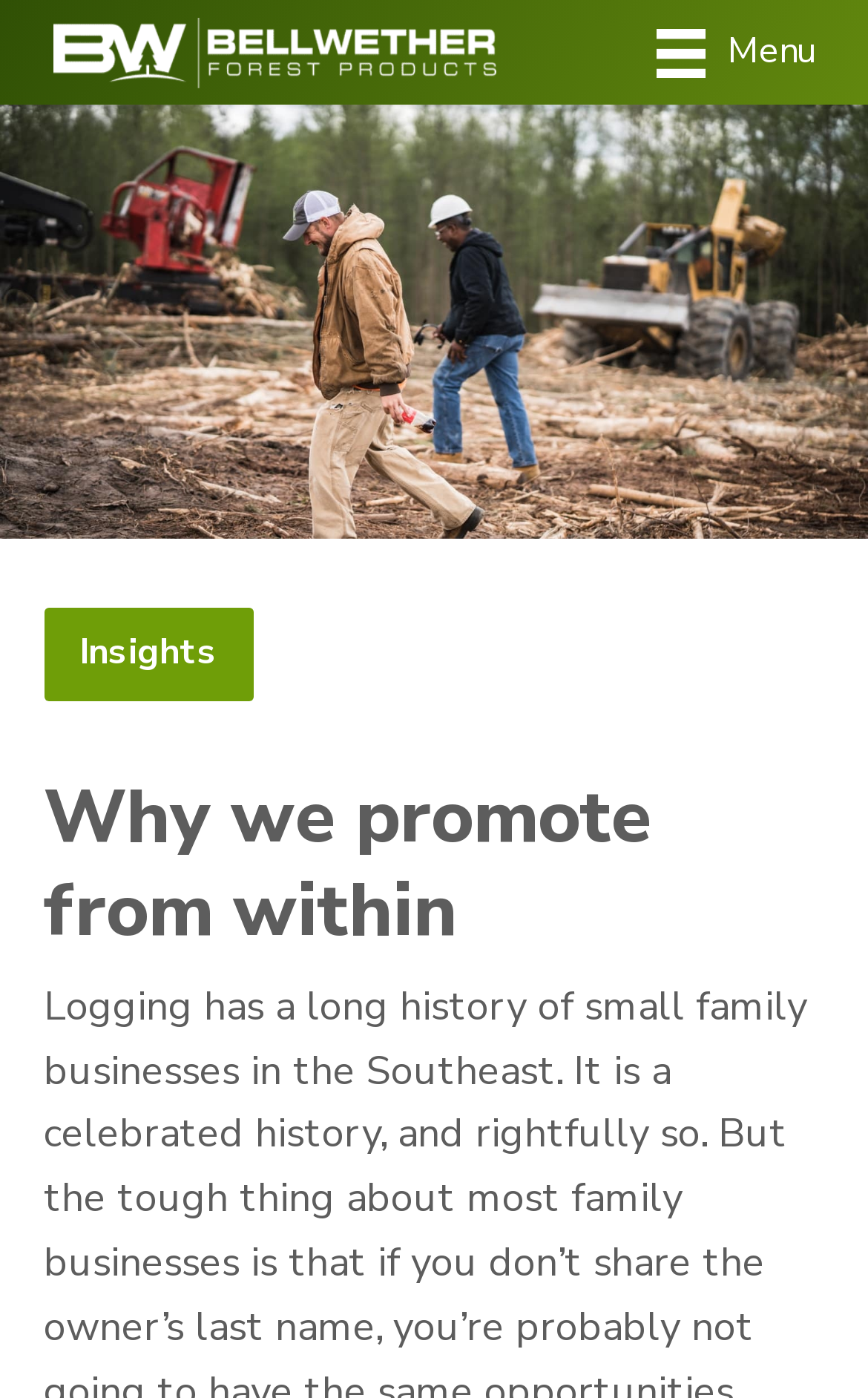What is the main topic of the webpage?
Please provide a single word or phrase in response based on the screenshot.

Promoting from within